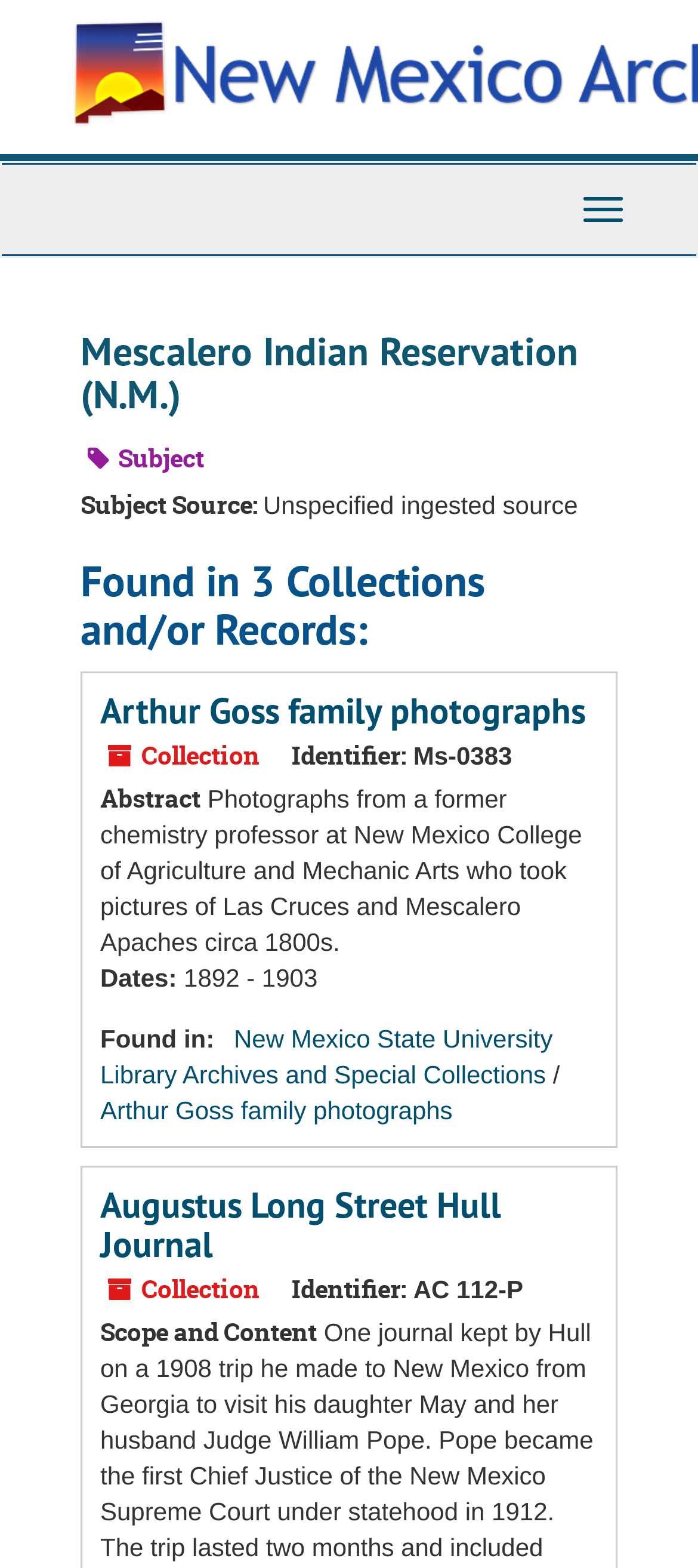Generate a comprehensive description of the webpage content.

The webpage is about the Mescalero Indian Reservation in New Mexico, and it appears to be an archival webpage. At the top, there is a navigation bar with a toggle button on the right side. Below the navigation bar, the title "Mescalero Indian Reservation (N.M.)" is prominently displayed.

On the left side of the page, there is a section labeled "Subject" with the text "Unspecified ingested source" next to it. Below this section, there is a heading that reads "Found in 3 Collections and/or Records:". This is followed by three sections, each describing a different collection or record.

The first section is about the "Arthur Goss family photographs" collection, which includes a link to the collection and a brief abstract describing the photographs. The abstract mentions that the photographs were taken by a former chemistry professor at New Mexico College of Agriculture and Mechanic Arts and feature images of Las Cruces and Mescalero Apaches from the 1800s. The section also includes the identifier "Ms-0383" and a date range of 1892-1903.

The second section is about the "Augustus Long Street Hull Journal" collection, which also includes a link to the collection. The third section is not fully described in the accessibility tree, but it appears to be another collection or record.

Throughout the page, there are several headings, links, and static text elements that provide more information about the collections and records. The page appears to be a detailed catalog of archival materials related to the Mescalero Indian Reservation.